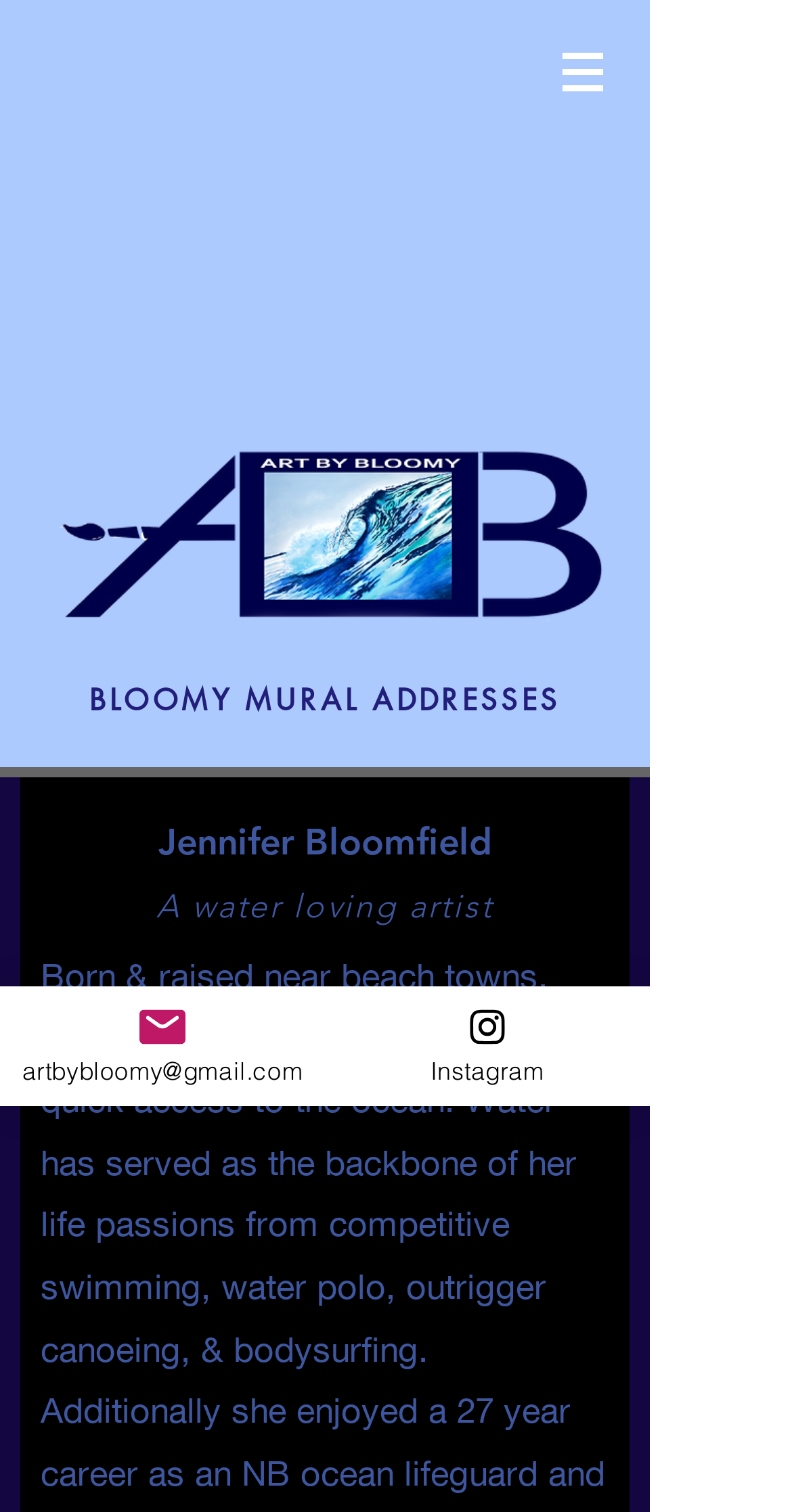Provide a brief response in the form of a single word or phrase:
What is the email address provided on the webpage?

artbybloomy@gmail.com